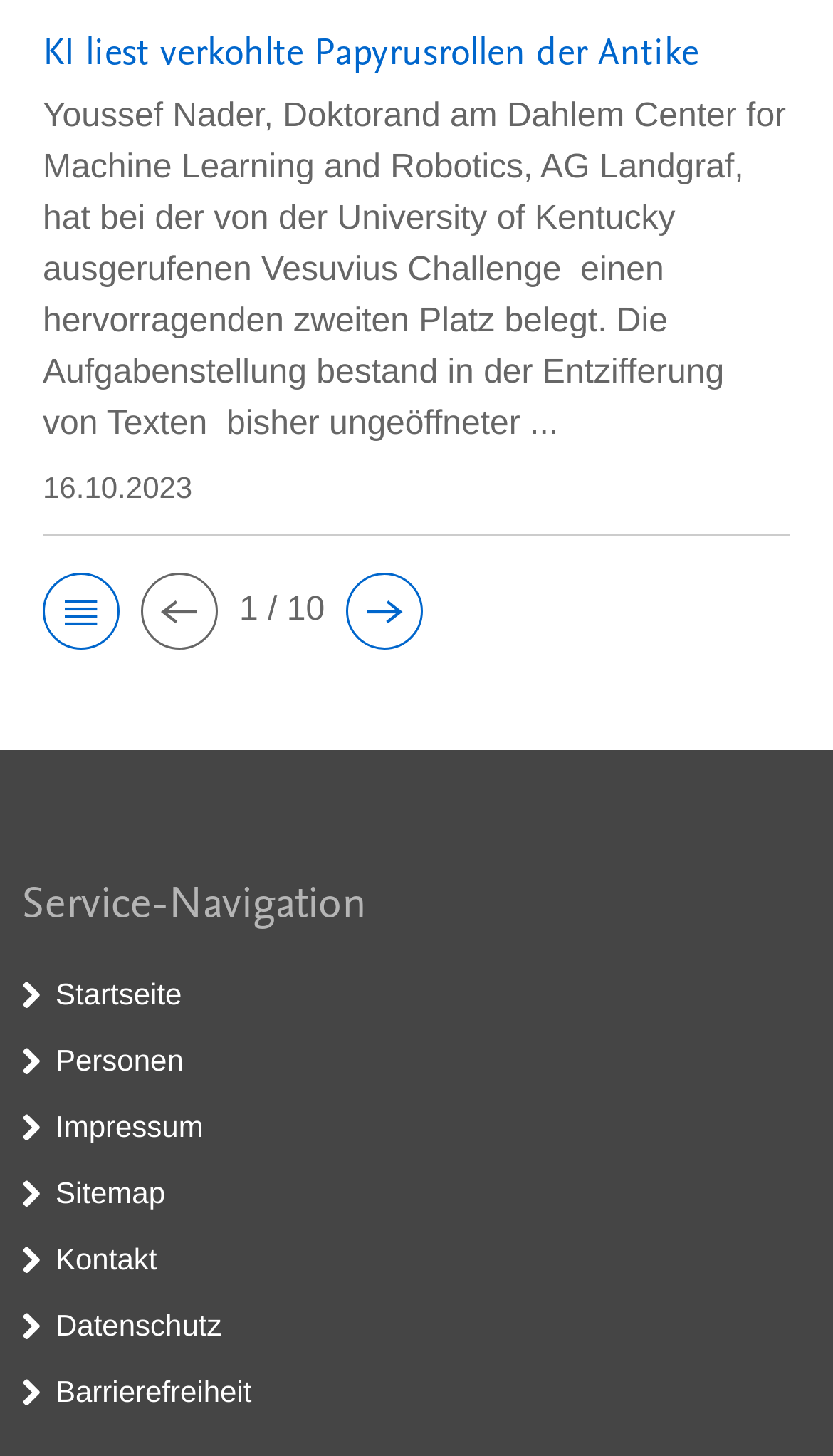Please determine the bounding box coordinates for the UI element described as: "Personen".

[0.067, 0.716, 0.22, 0.739]